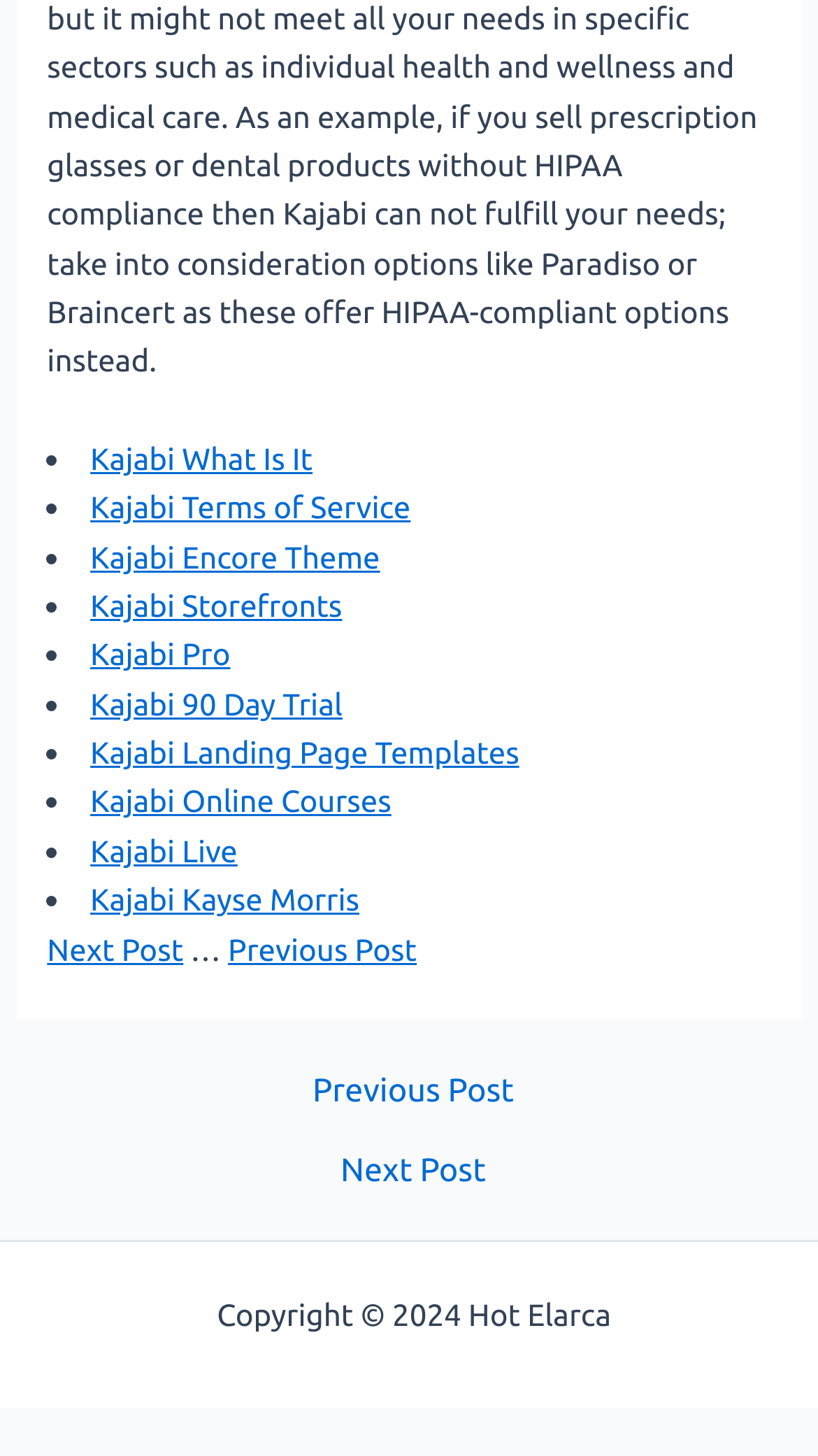Locate the bounding box coordinates of the element to click to perform the following action: 'Click on the 'LEARN MORE' link'. The coordinates should be given as four float values between 0 and 1, in the form of [left, top, right, bottom].

None